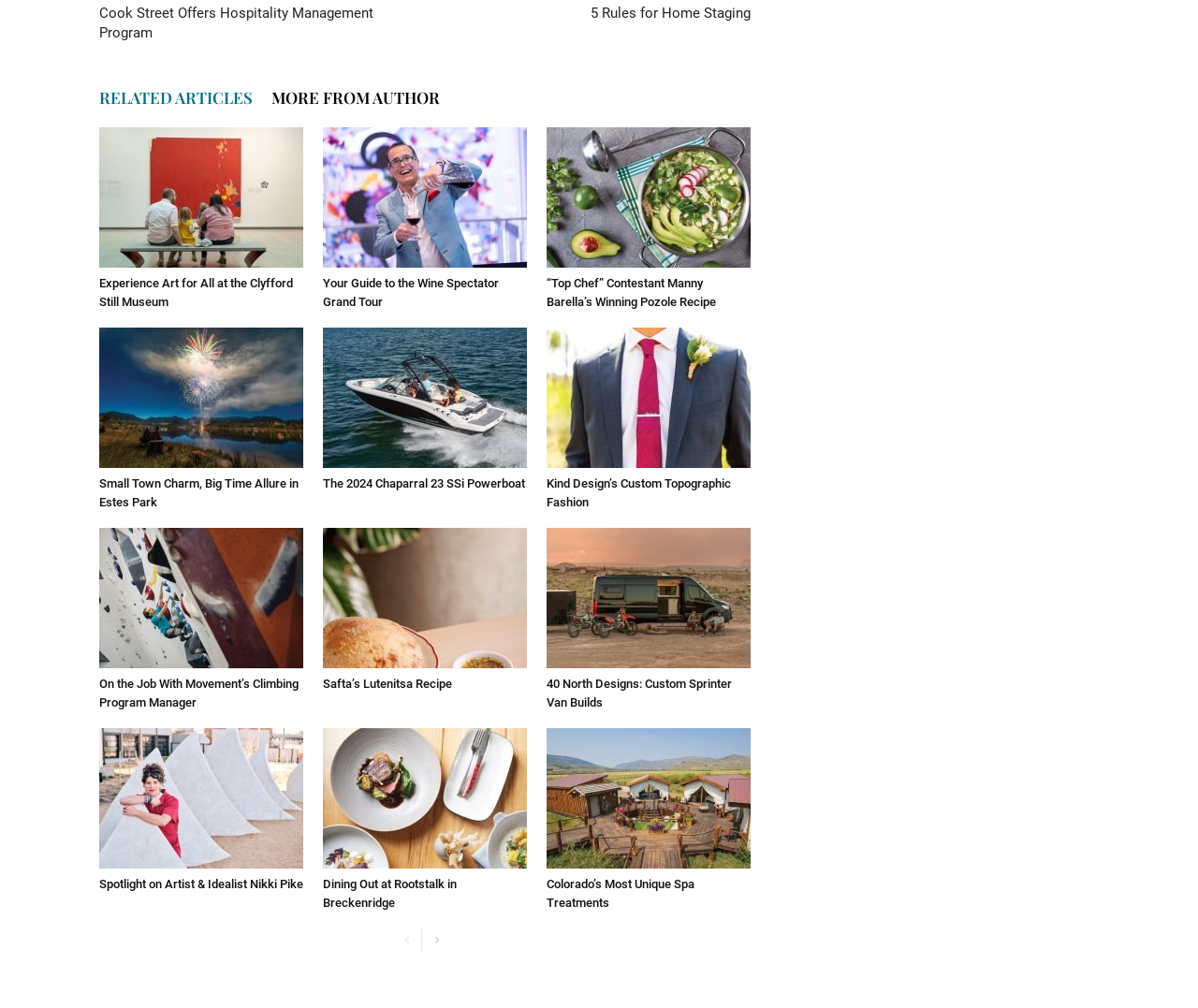What is the purpose of the link 'prev-page' and 'next-page'?
Using the information from the image, answer the question thoroughly.

I found the links 'prev-page' and 'next-page' at the bottom of the page, and they are likely used for navigation to previous and next pages of the content, respectively.